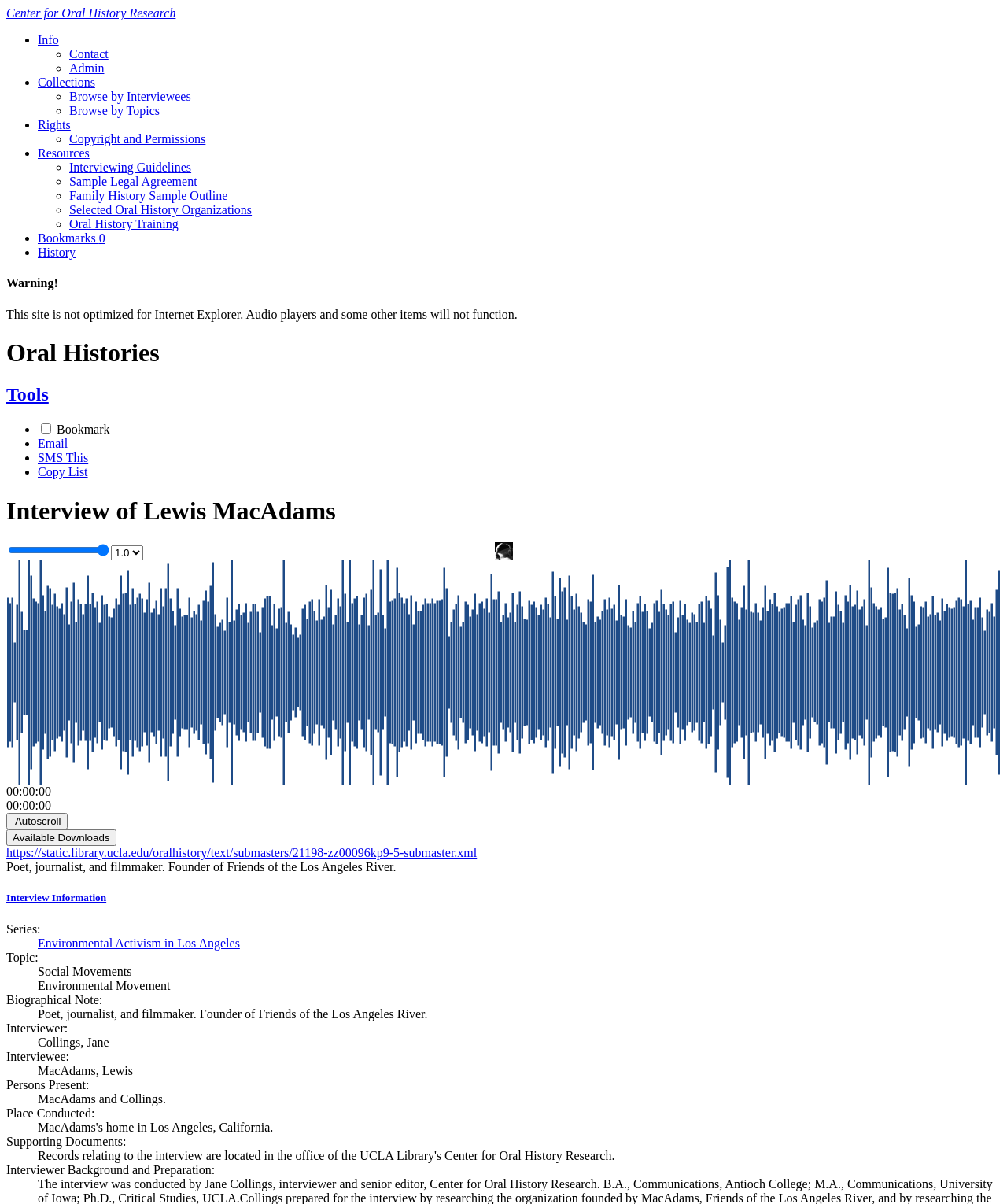What is the name of the person being interviewed?
Look at the image and provide a detailed response to the question.

The name of the person being interviewed can be found in the heading 'Interview of Lewis MacAdams', which is located below the tab list.